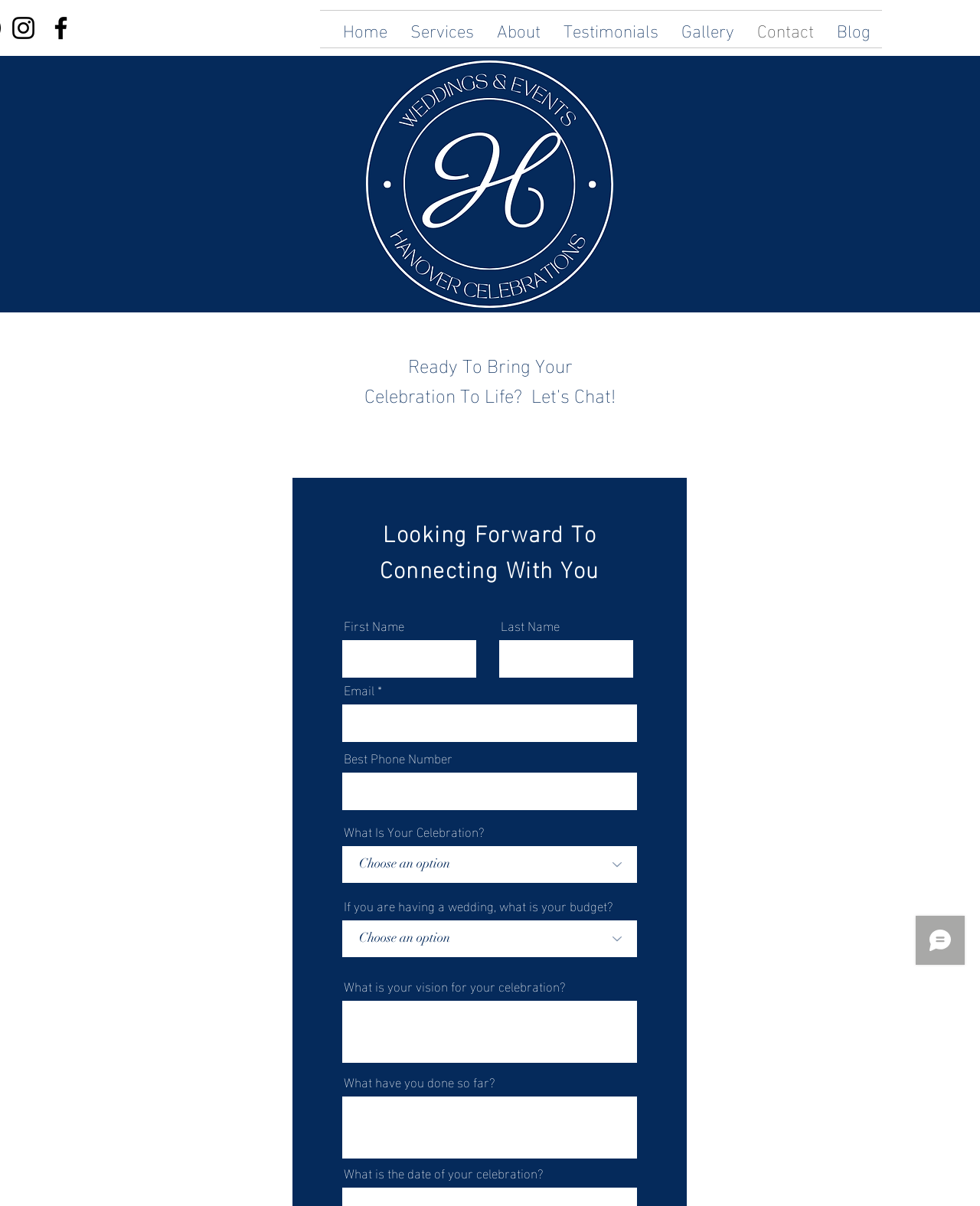What information is required to submit the contact form? Examine the screenshot and reply using just one word or a brief phrase.

Email